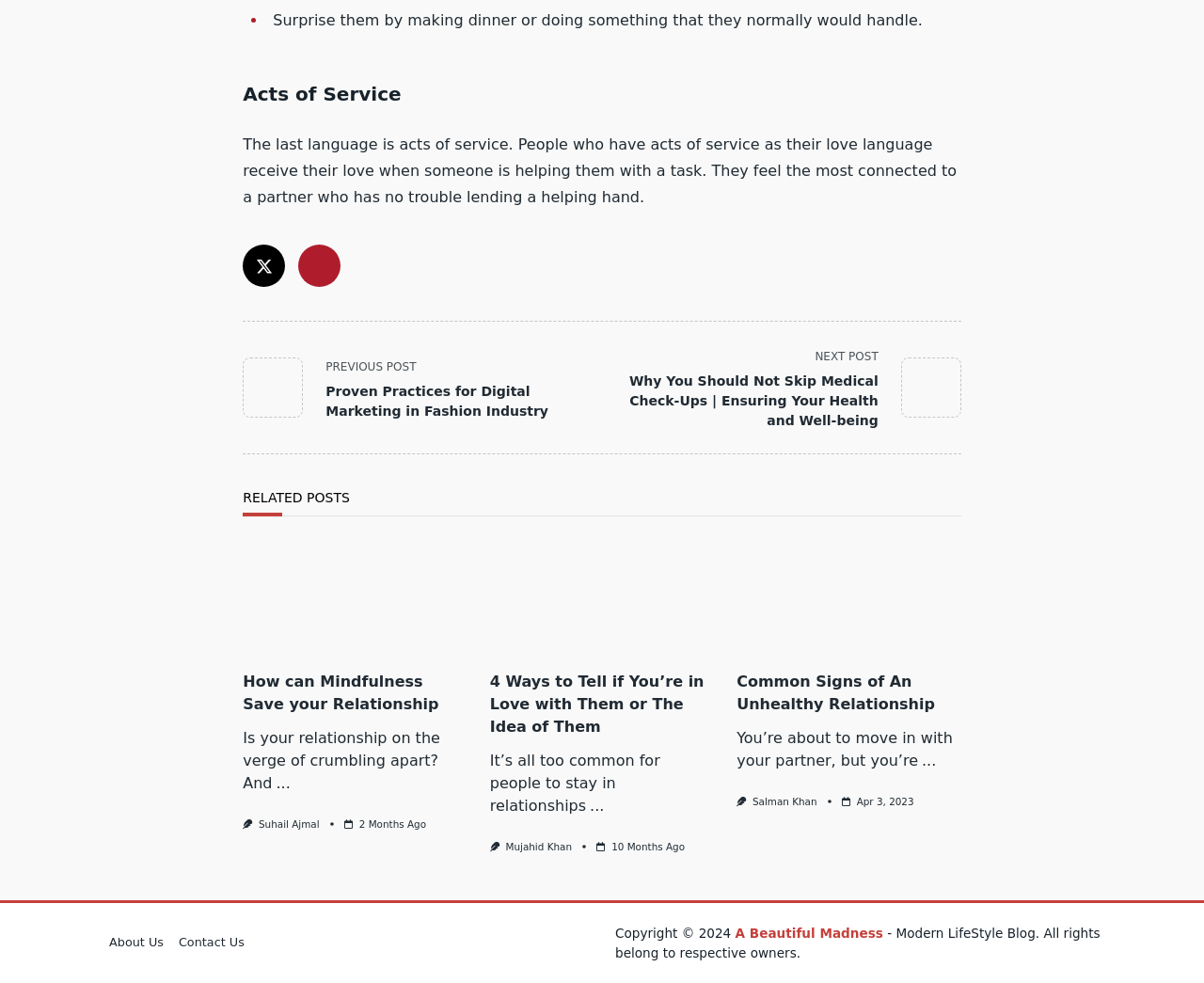For the following element description, predict the bounding box coordinates in the format (top-left x, top-left y, bottom-right x, bottom-right y). All values should be floating point numbers between 0 and 1. Description: Salman Khan

[0.625, 0.81, 0.679, 0.821]